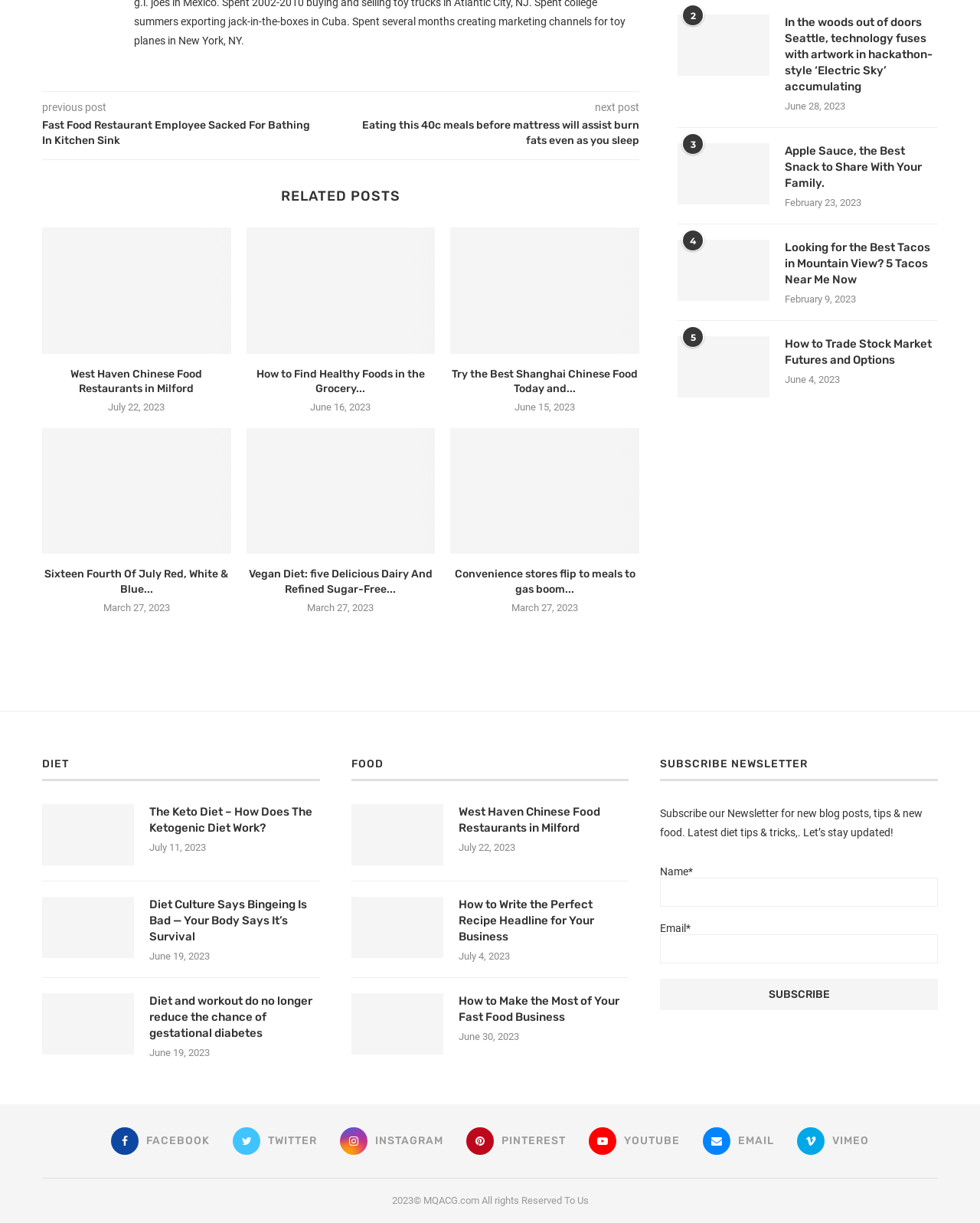Please answer the following question using a single word or phrase: What category is the post 'The Keto Diet – How Does The Ketogenic Diet Work?' under?

DIET